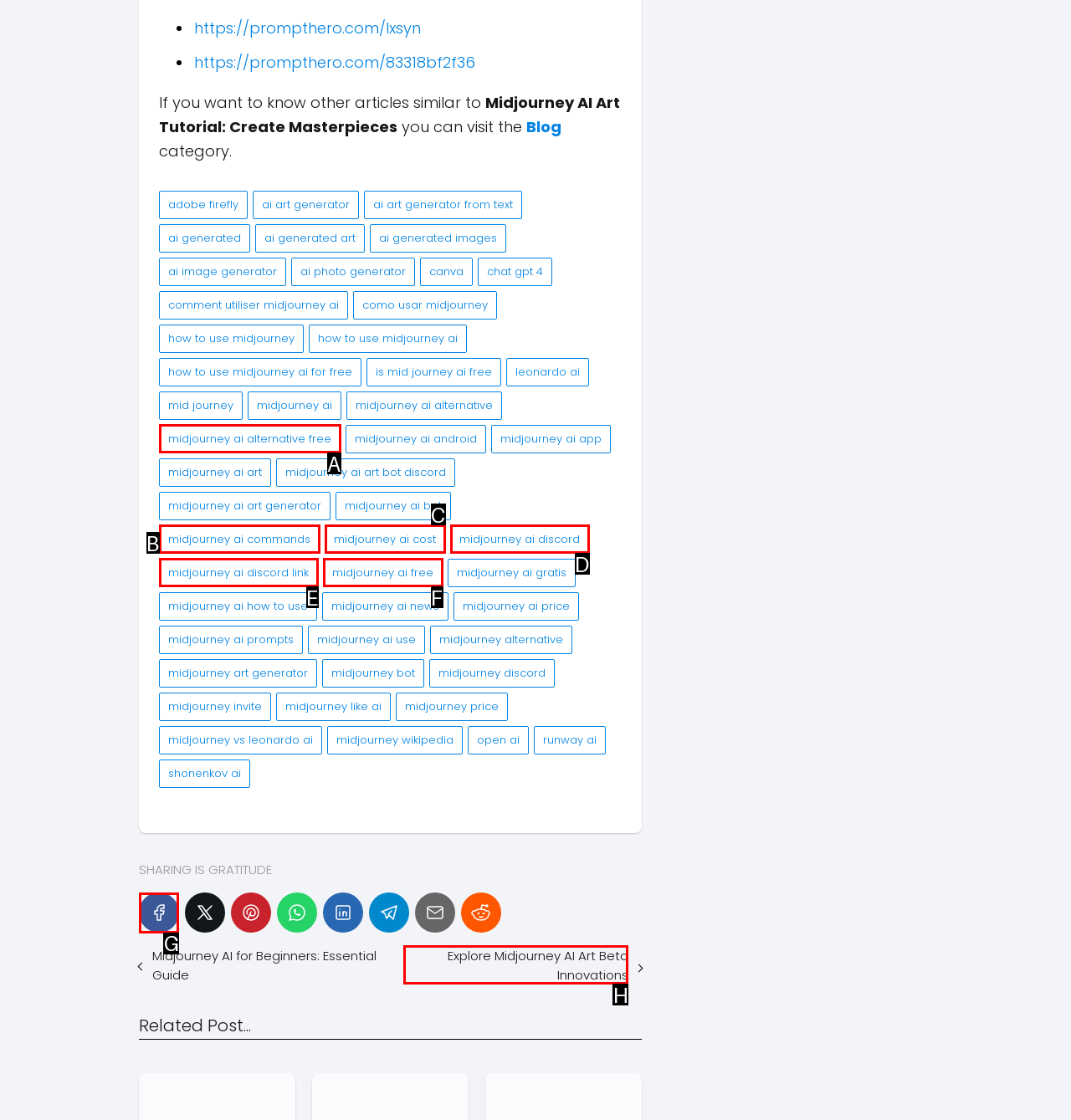Pick the option that should be clicked to perform the following task: Share on Facebook
Answer with the letter of the selected option from the available choices.

G